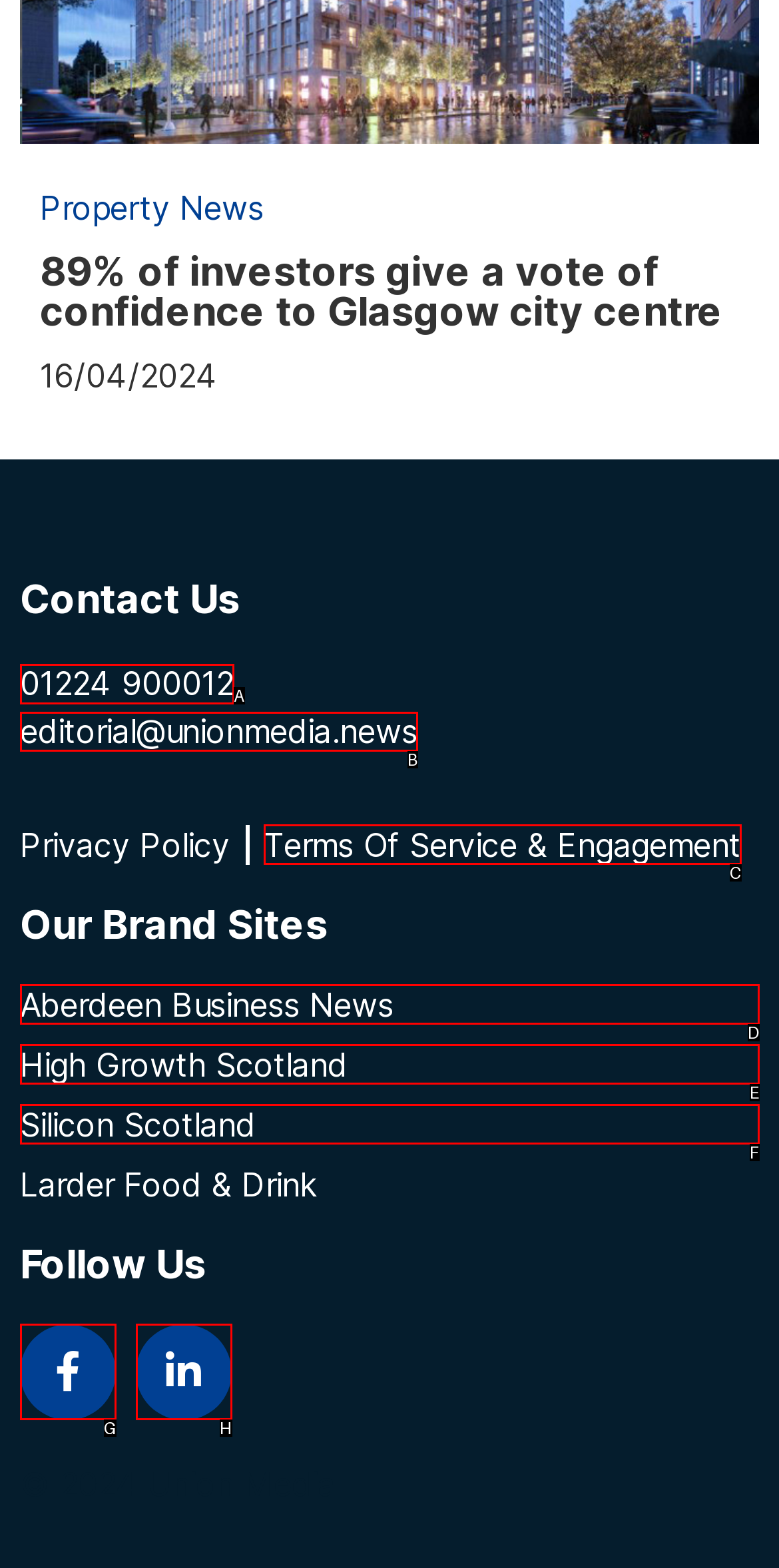Which lettered option should be clicked to perform the following task: Contact the editorial team
Respond with the letter of the appropriate option.

B